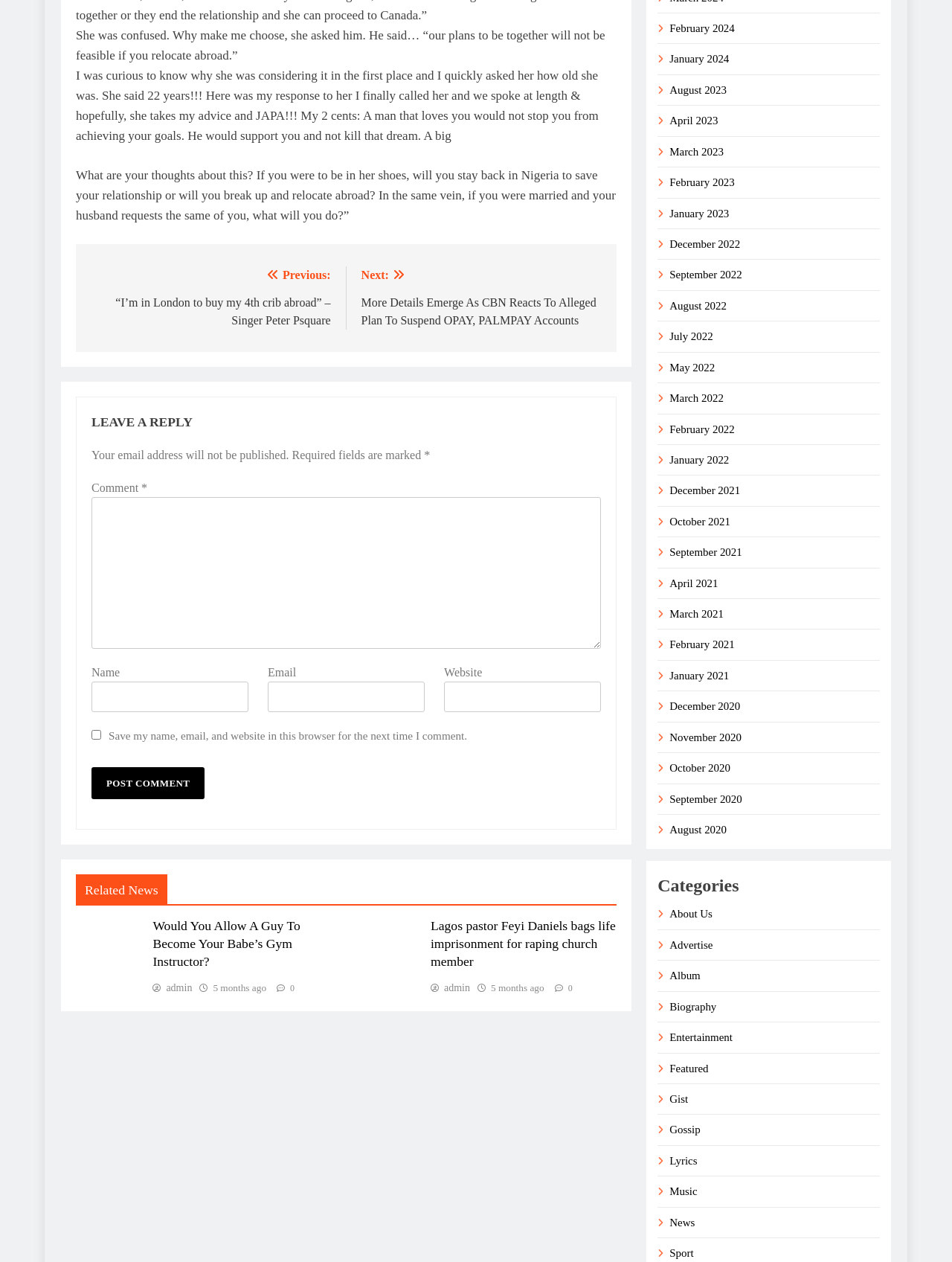Please specify the bounding box coordinates of the region to click in order to perform the following instruction: "Post a comment".

[0.096, 0.608, 0.215, 0.633]